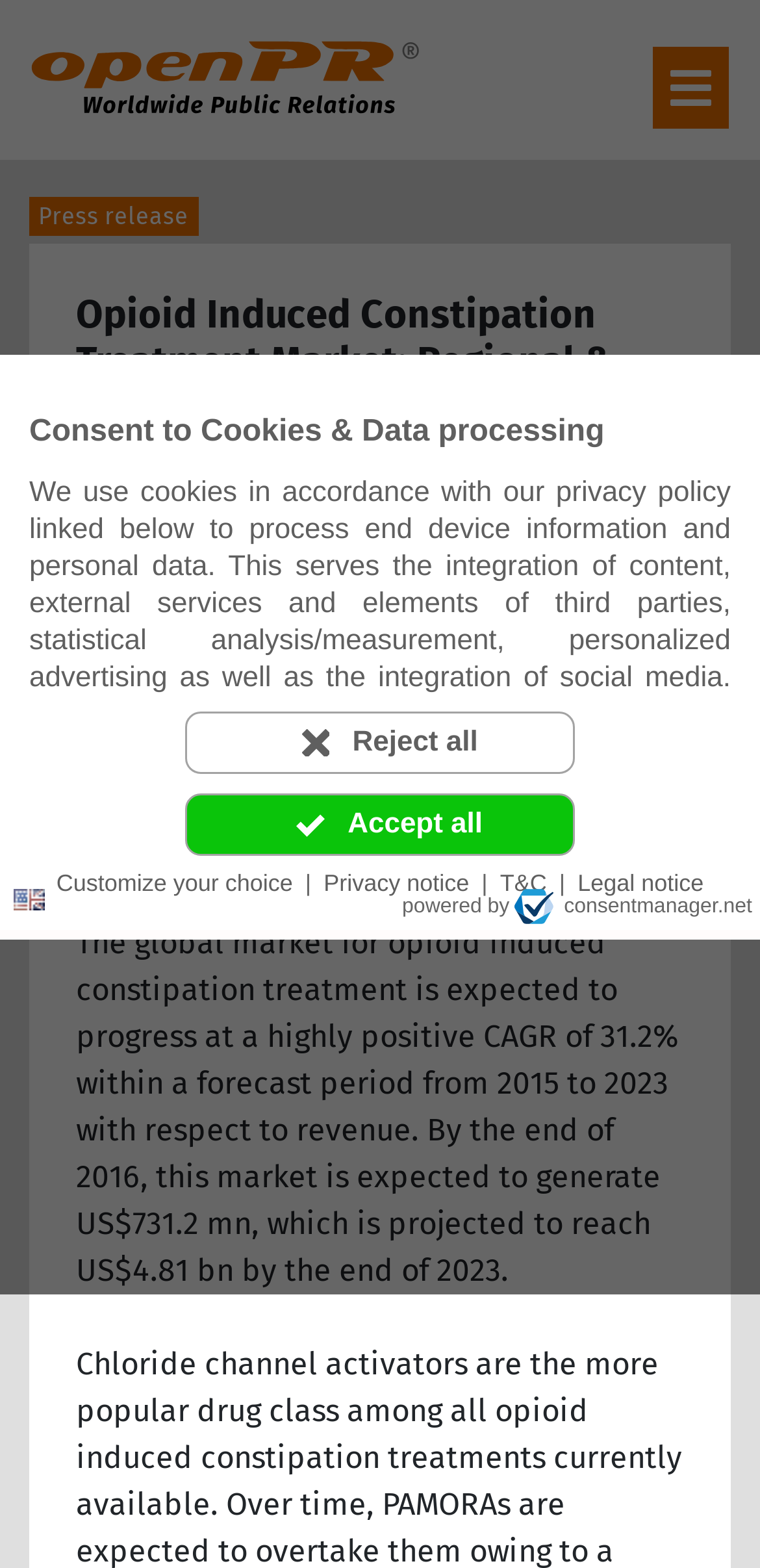Determine and generate the text content of the webpage's headline.

Opioid Induced Constipation Treatment Market: Regional & Competitive Analysis